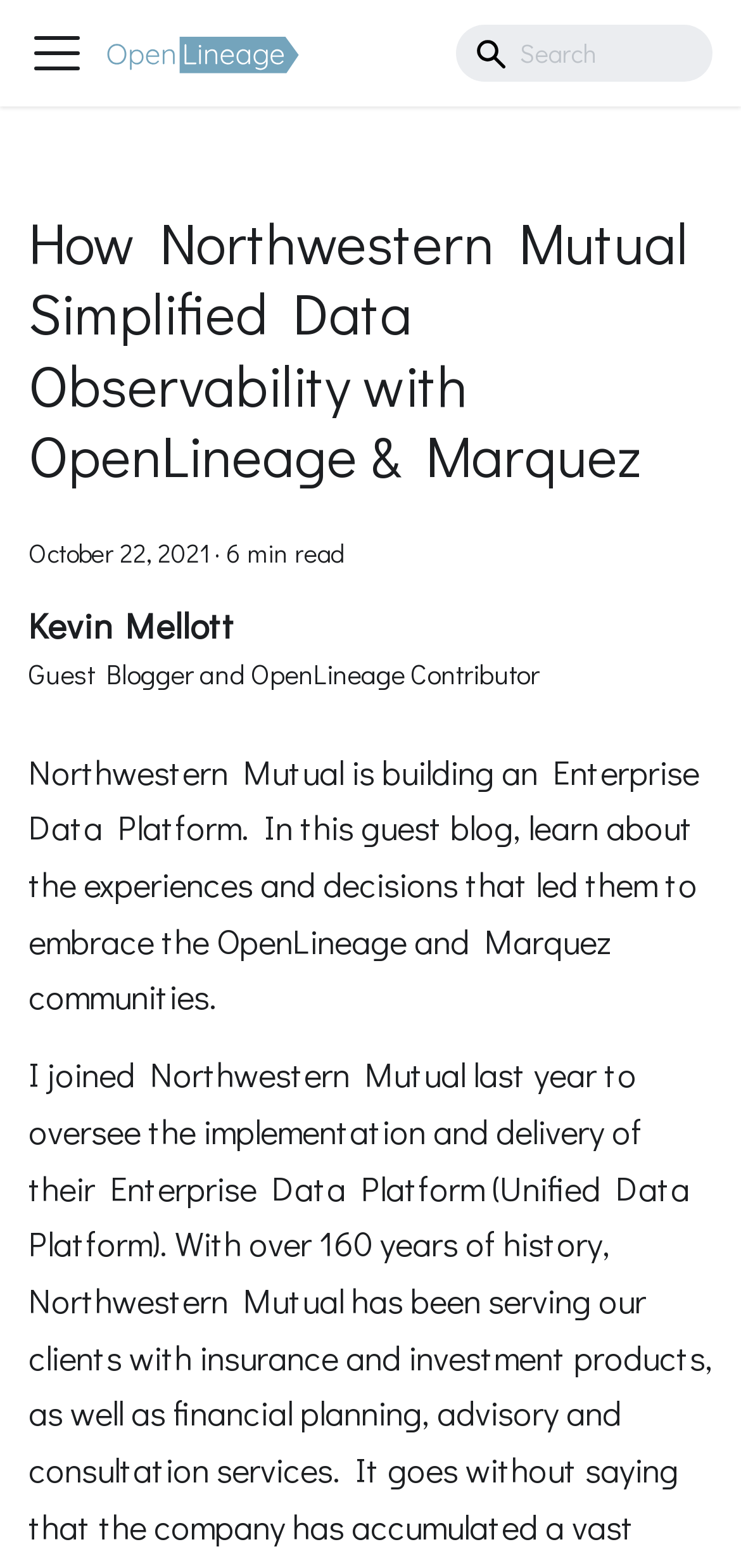Identify the main heading of the webpage and provide its text content.

How Northwestern Mutual Simplified Data Observability with OpenLineage & Marquez